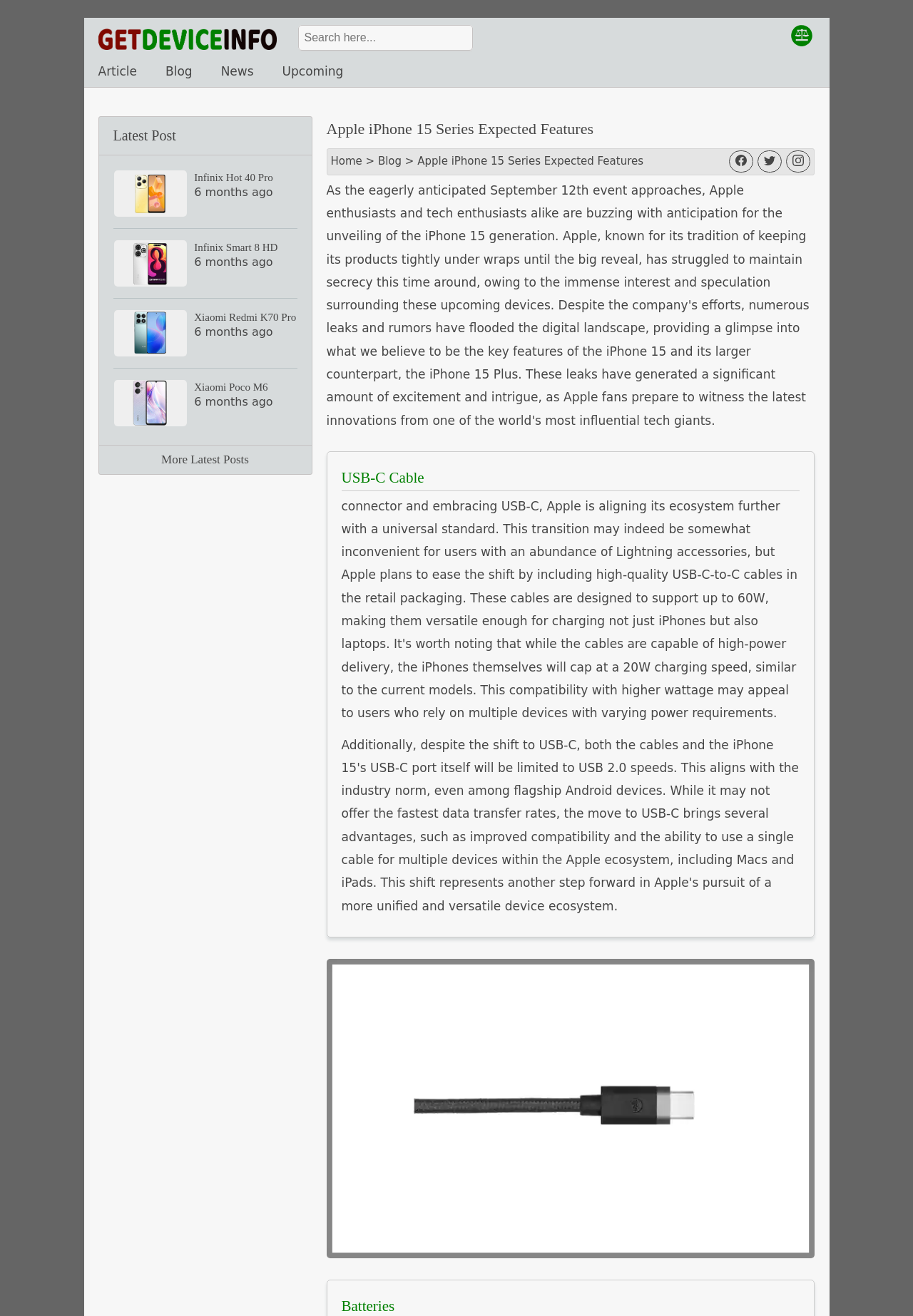For the following element description, predict the bounding box coordinates in the format (top-left x, top-left y, bottom-right x, bottom-right y). All values should be floating point numbers between 0 and 1. Description: M5 overnight closure

None